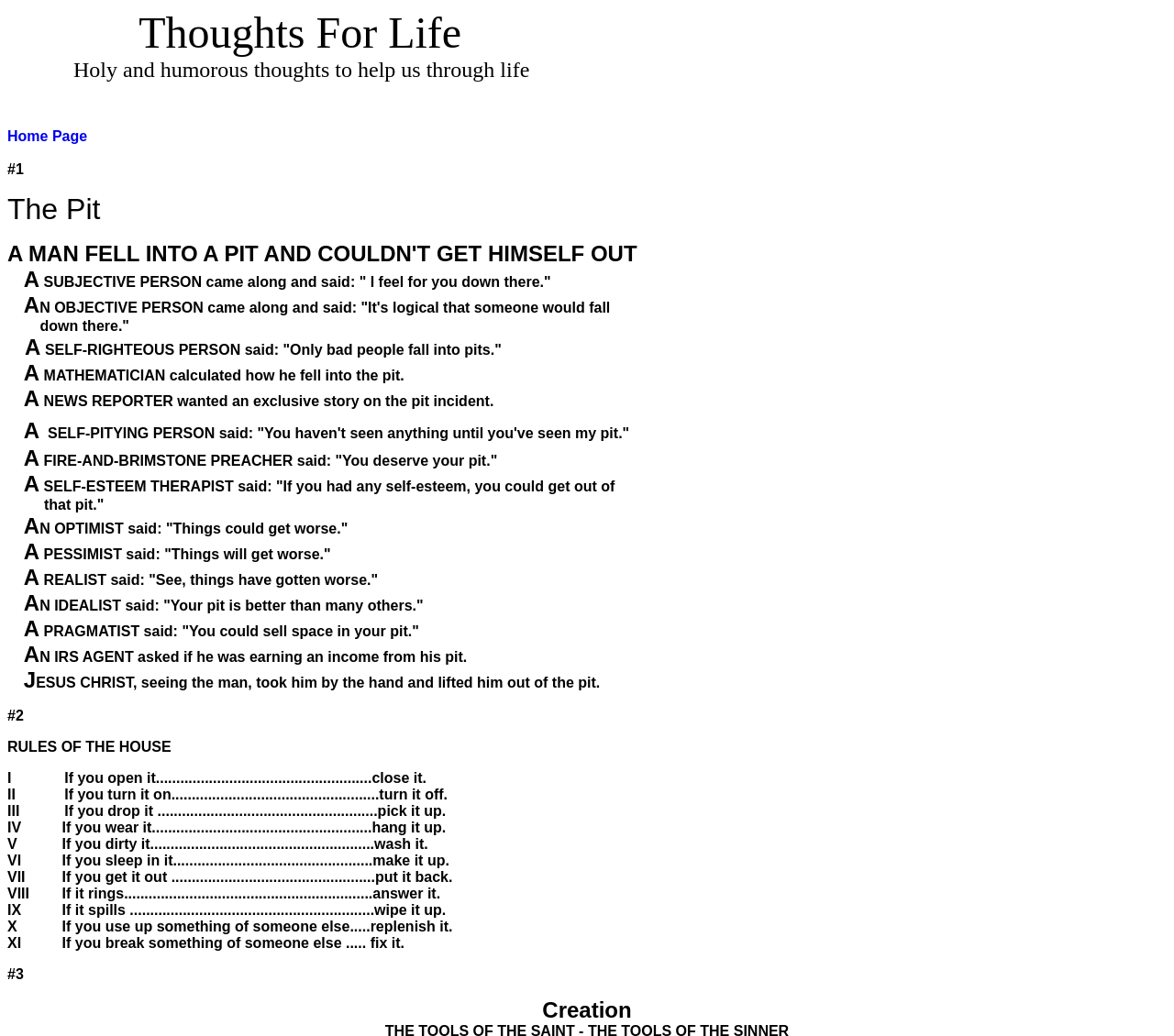Determine the bounding box for the UI element as described: "Home Page". The coordinates should be represented as four float numbers between 0 and 1, formatted as [left, top, right, bottom].

[0.006, 0.124, 0.074, 0.139]